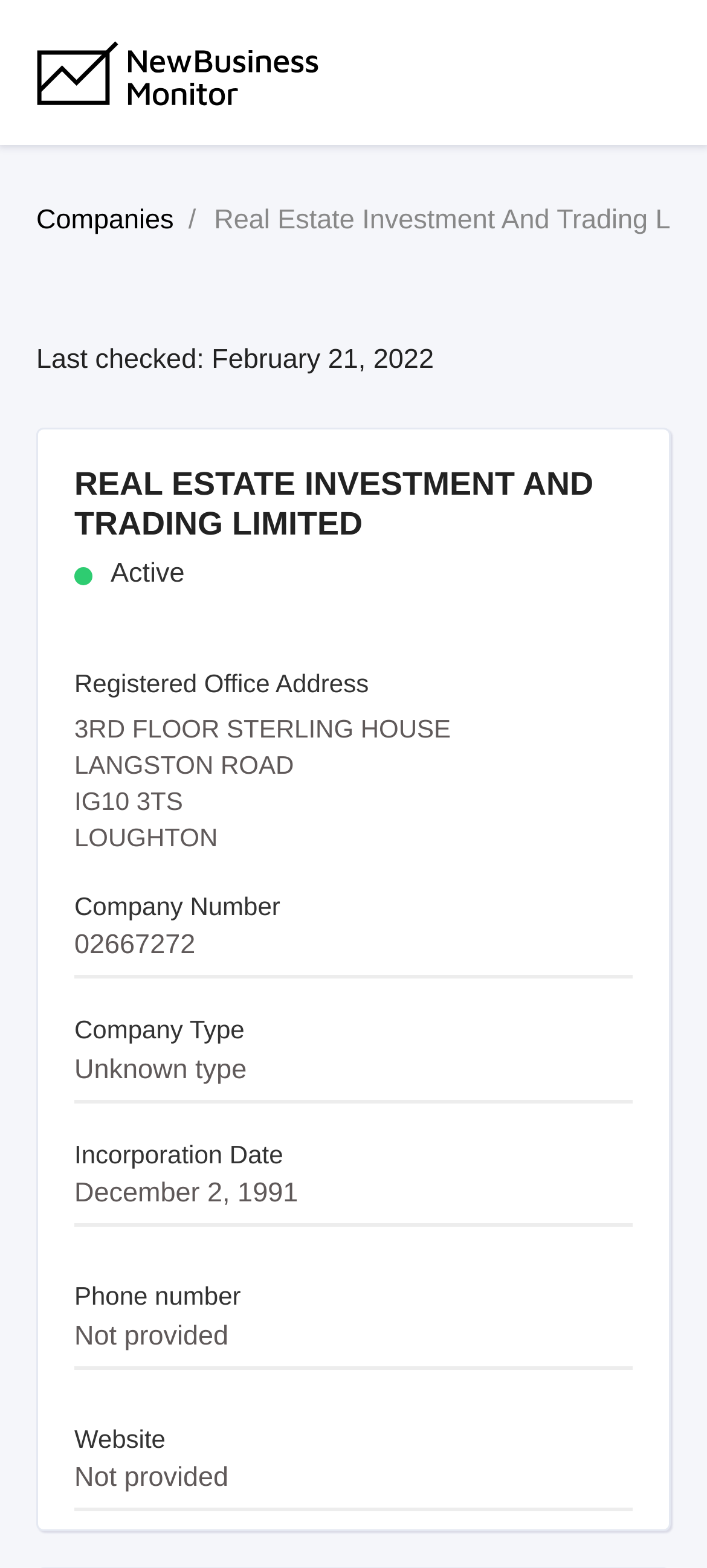What is the company's type?
Please provide a comprehensive answer to the question based on the webpage screenshot.

I found the company type by looking at the section labeled 'Company Type' on the webpage, which is located below the 'Company Number' section. The type listed is 'Unknown type'.